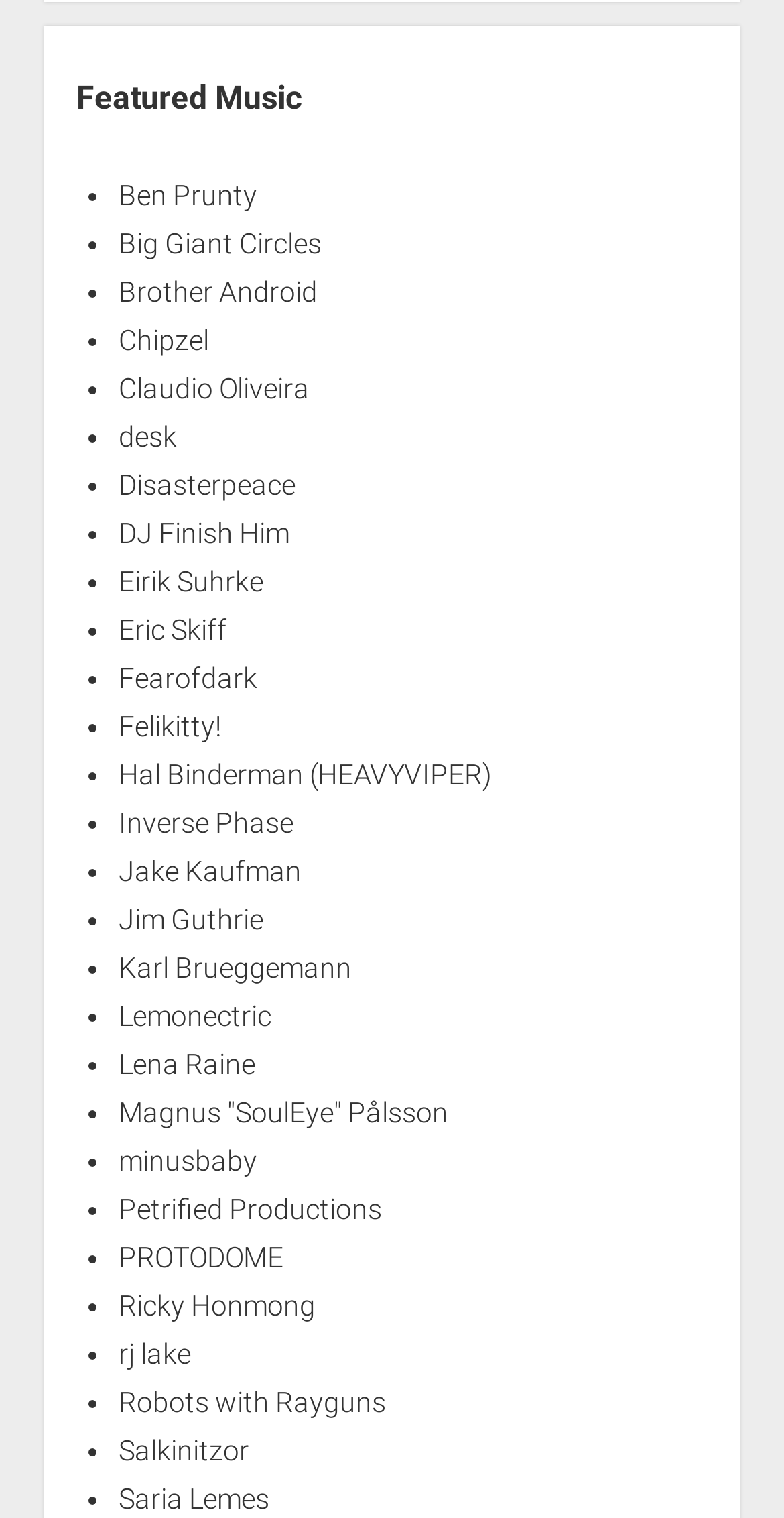How many music artists are listed on this page?
Answer the question with detailed information derived from the image.

There are 24 music artists listed on this page, each represented by a link with their name.